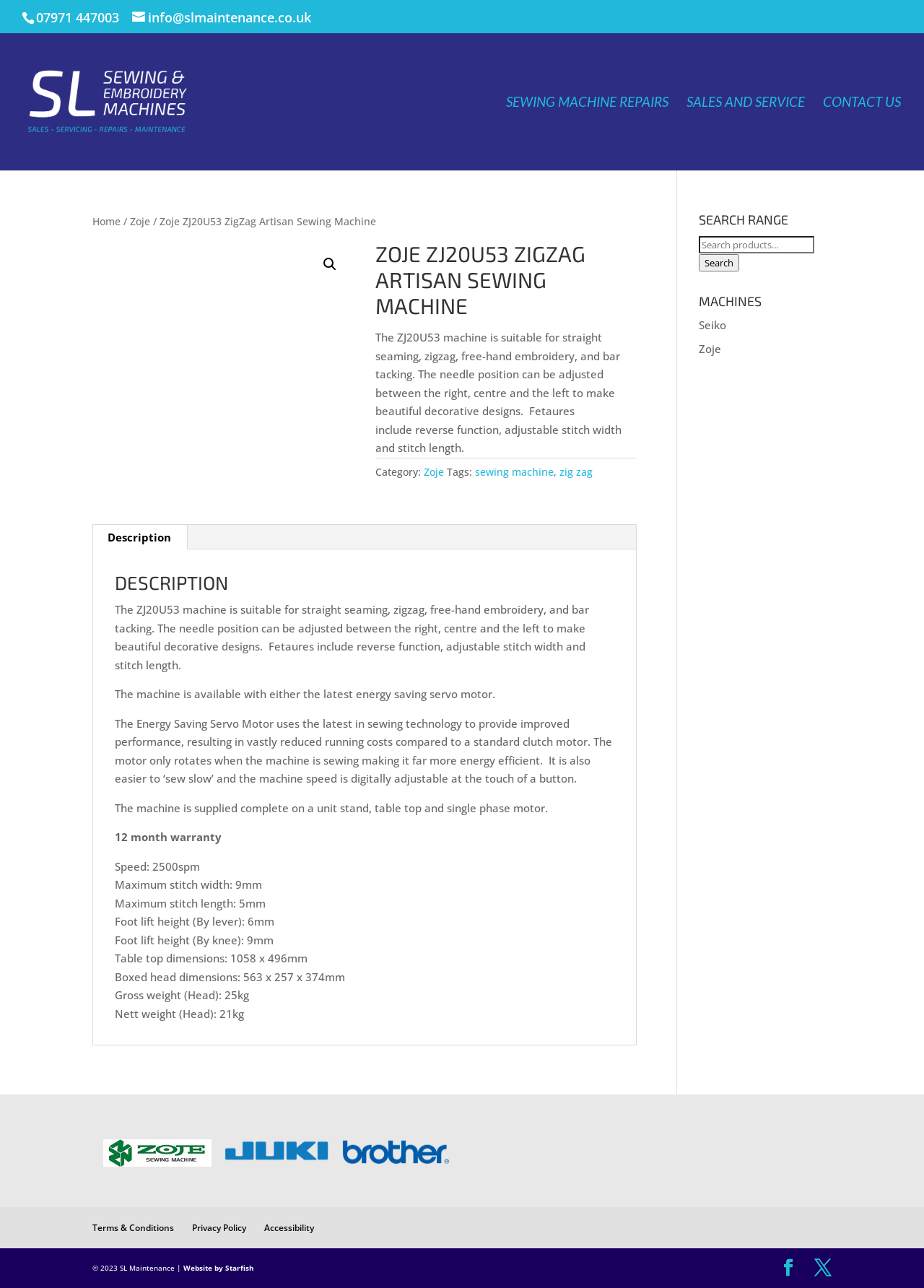Could you find the bounding box coordinates of the clickable area to complete this instruction: "Contact SL Maintenance"?

[0.891, 0.075, 0.975, 0.132]